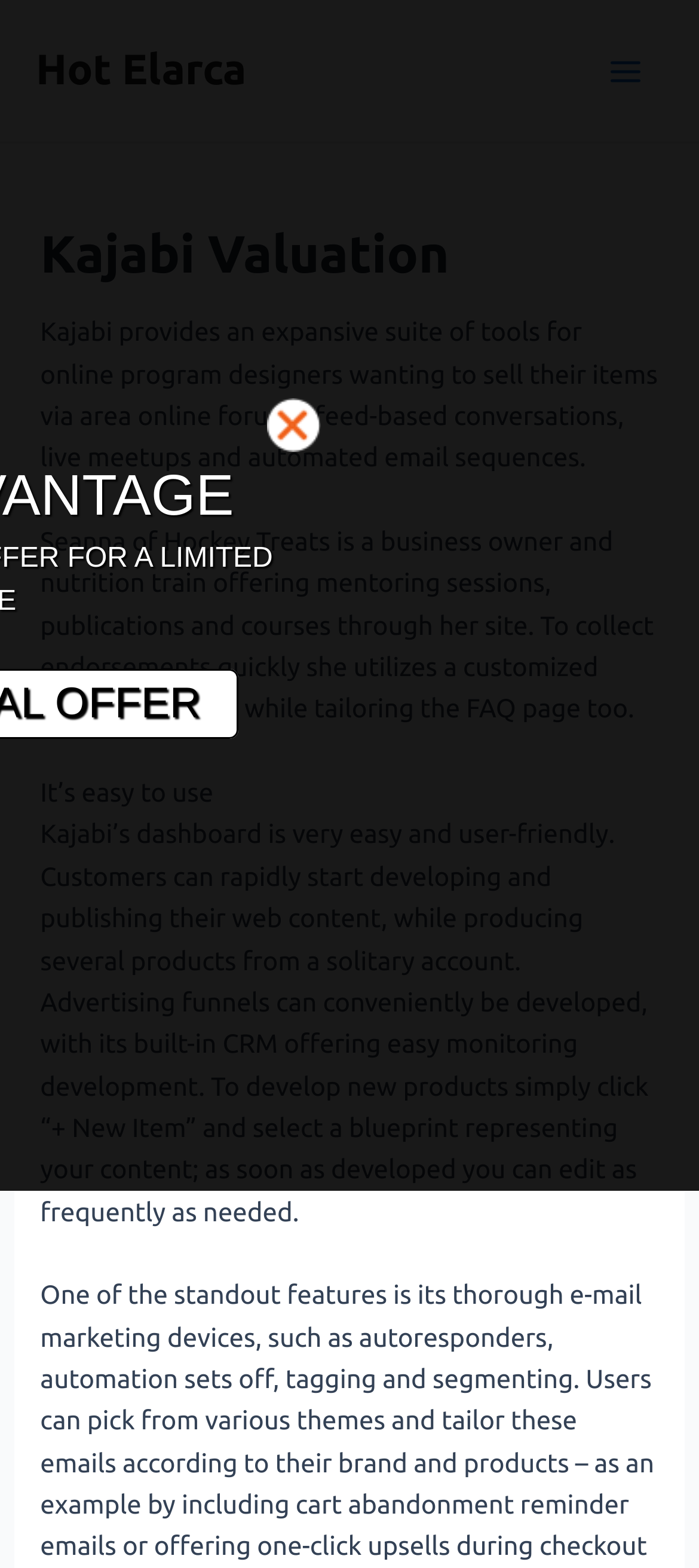Explain the webpage in detail, including its primary components.

The webpage is about Kajabi Valuation, with a main header at the top center of the page reading "Kajabi Valuation". Below the header, there is a brief introduction to Kajabi, describing it as a suite of tools for online program designers to sell their items via various online platforms. 

To the top right of the page, there is a button labeled "Main Menu" with an image icon next to it. Above the main content area, there is a link to "Hot Elarca" at the top left corner of the page. 

The main content area is divided into several sections. The first section describes a business owner, Seanna of Hockey Treats, who uses Kajabi to collect endorsements and tailor her FAQ page. The second section is a brief testimonial, stating that "It’s easy to use". 

The third section is a detailed description of Kajabi's dashboard, explaining how it is easy and user-friendly, allowing customers to rapidly start developing and publishing their web content. This section also mentions the built-in CRM feature, which offers easy monitoring and development. 

At the bottom center of the page, there is an unnamed link.